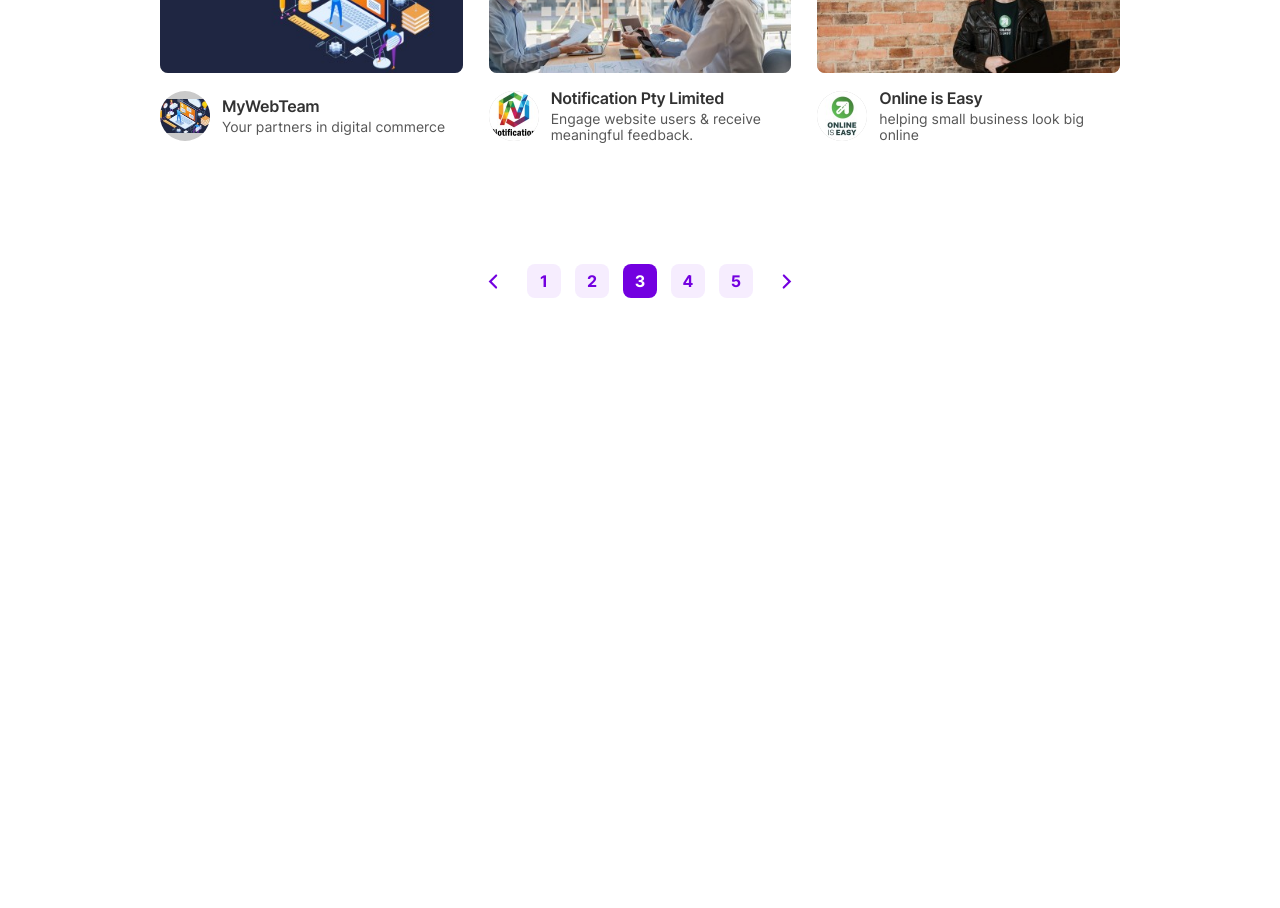Please identify the bounding box coordinates of the element that needs to be clicked to perform the following instruction: "Click on the 'Next page' link".

[0.599, 0.291, 0.63, 0.329]